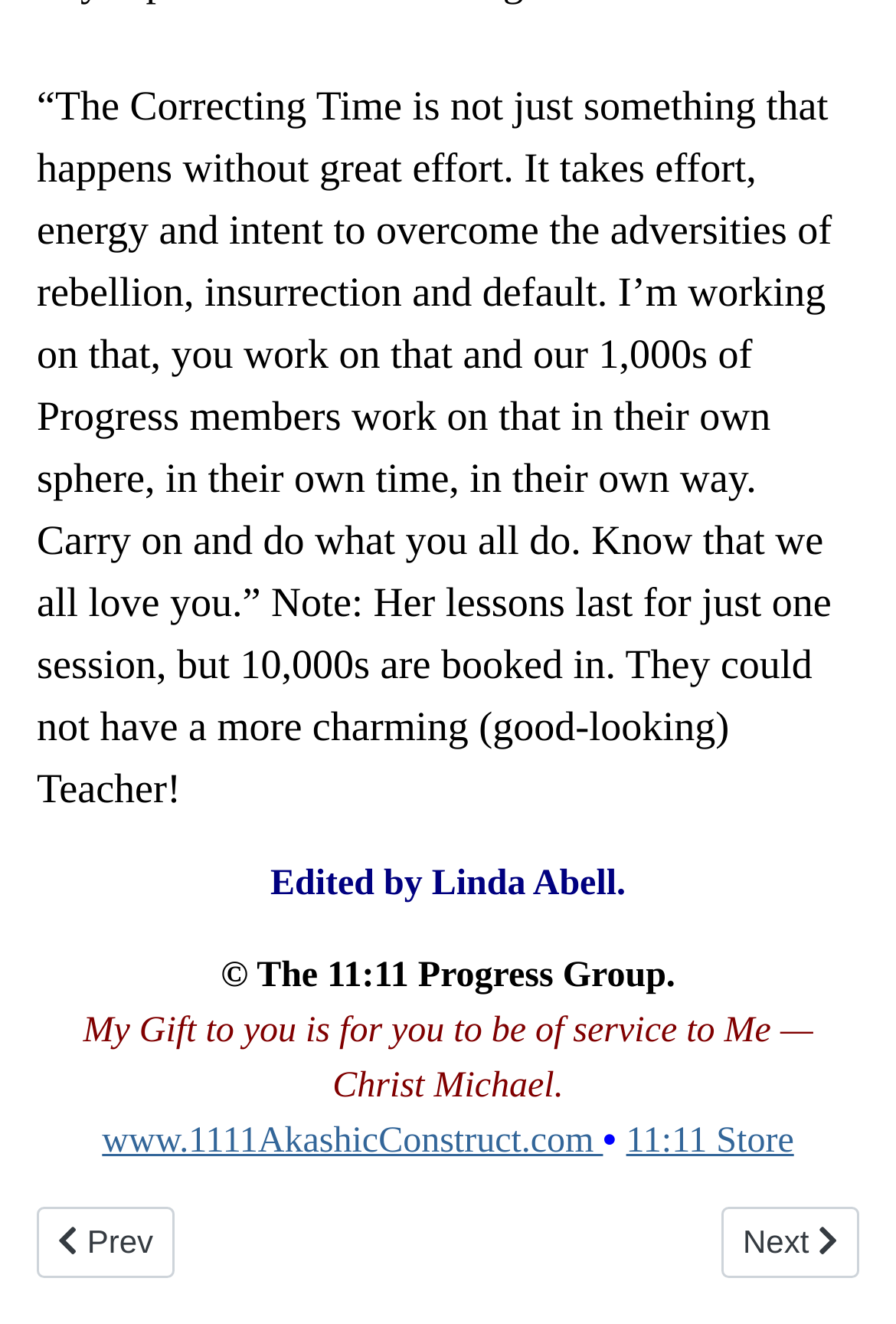How many links are there at the bottom of the article?
Using the visual information, reply with a single word or short phrase.

3